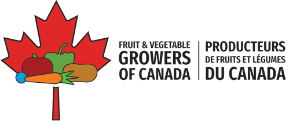What is the focus of the organization?
Use the information from the screenshot to give a comprehensive response to the question.

The logo emphasizes the organization's focus on promoting and supporting Canadian agricultural producers, which is reflected in the bold lettering of 'FRUIT & VEGETABLE GROWERS OF CANADA' and the inclusion of various colored vegetables within the maple leaf design.